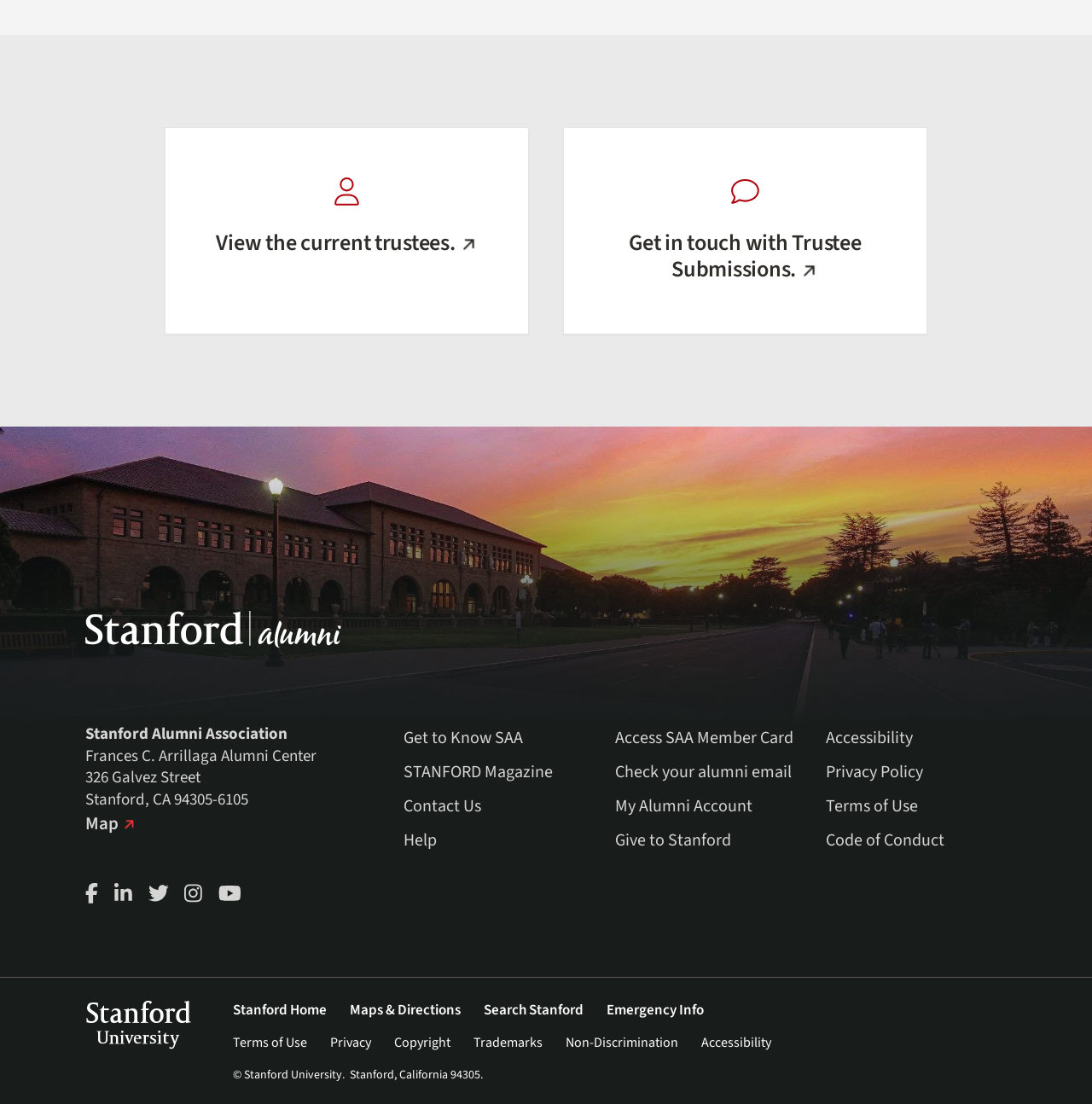Identify the bounding box coordinates of the section that should be clicked to achieve the task described: "Get in touch with Trustee Submissions".

[0.552, 0.208, 0.813, 0.257]